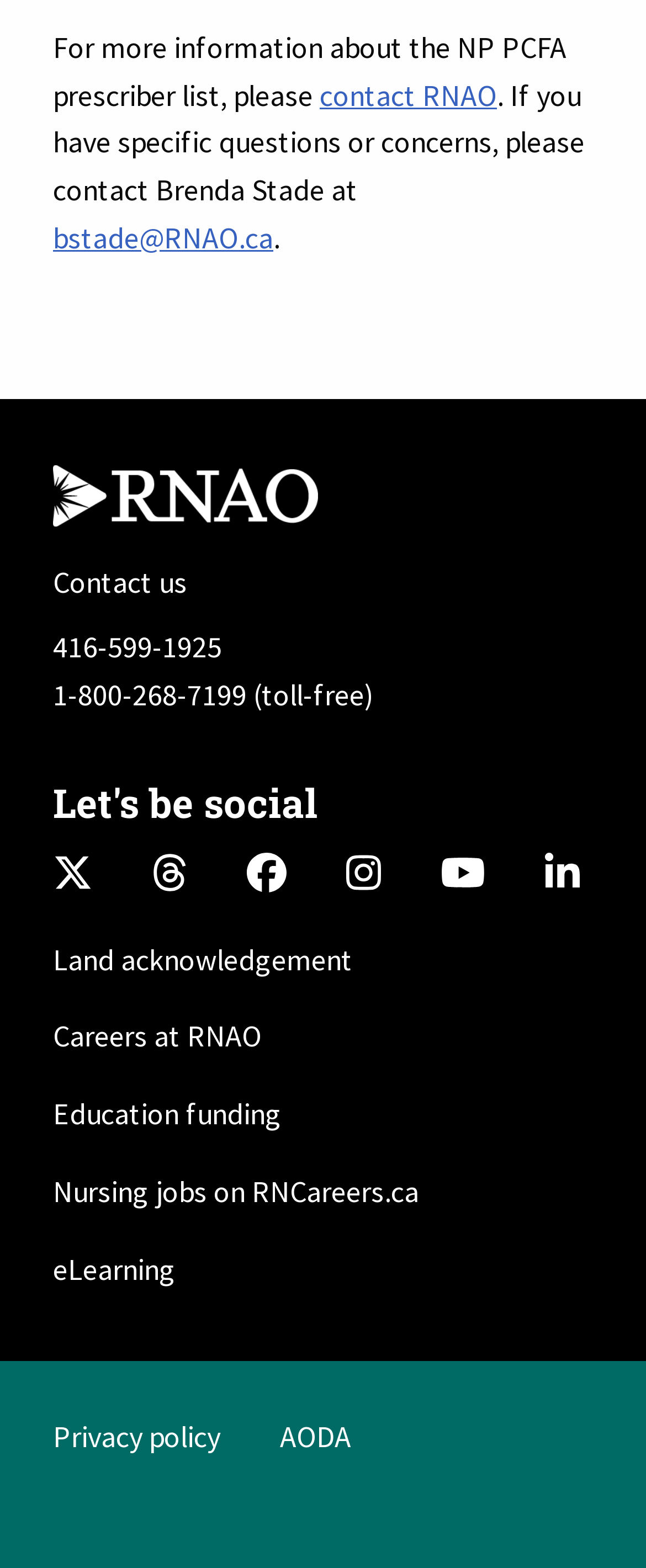Find the bounding box coordinates of the element's region that should be clicked in order to follow the given instruction: "visit RNAO Twitter". The coordinates should consist of four float numbers between 0 and 1, i.e., [left, top, right, bottom].

[0.082, 0.541, 0.144, 0.574]